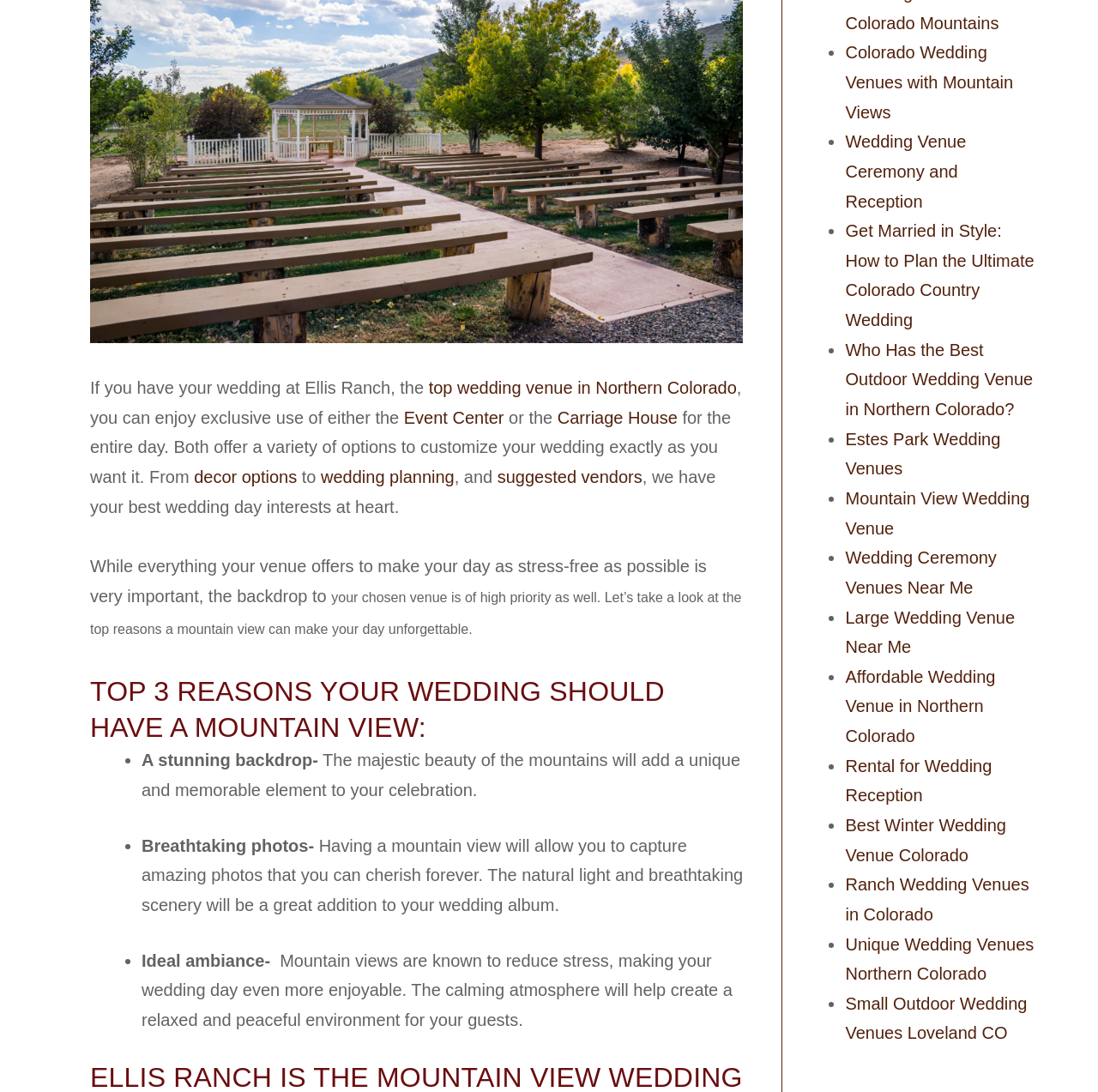What are the two options for exclusive use at Ellis Ranch?
Based on the screenshot, provide your answer in one word or phrase.

Event Center and Carriage House